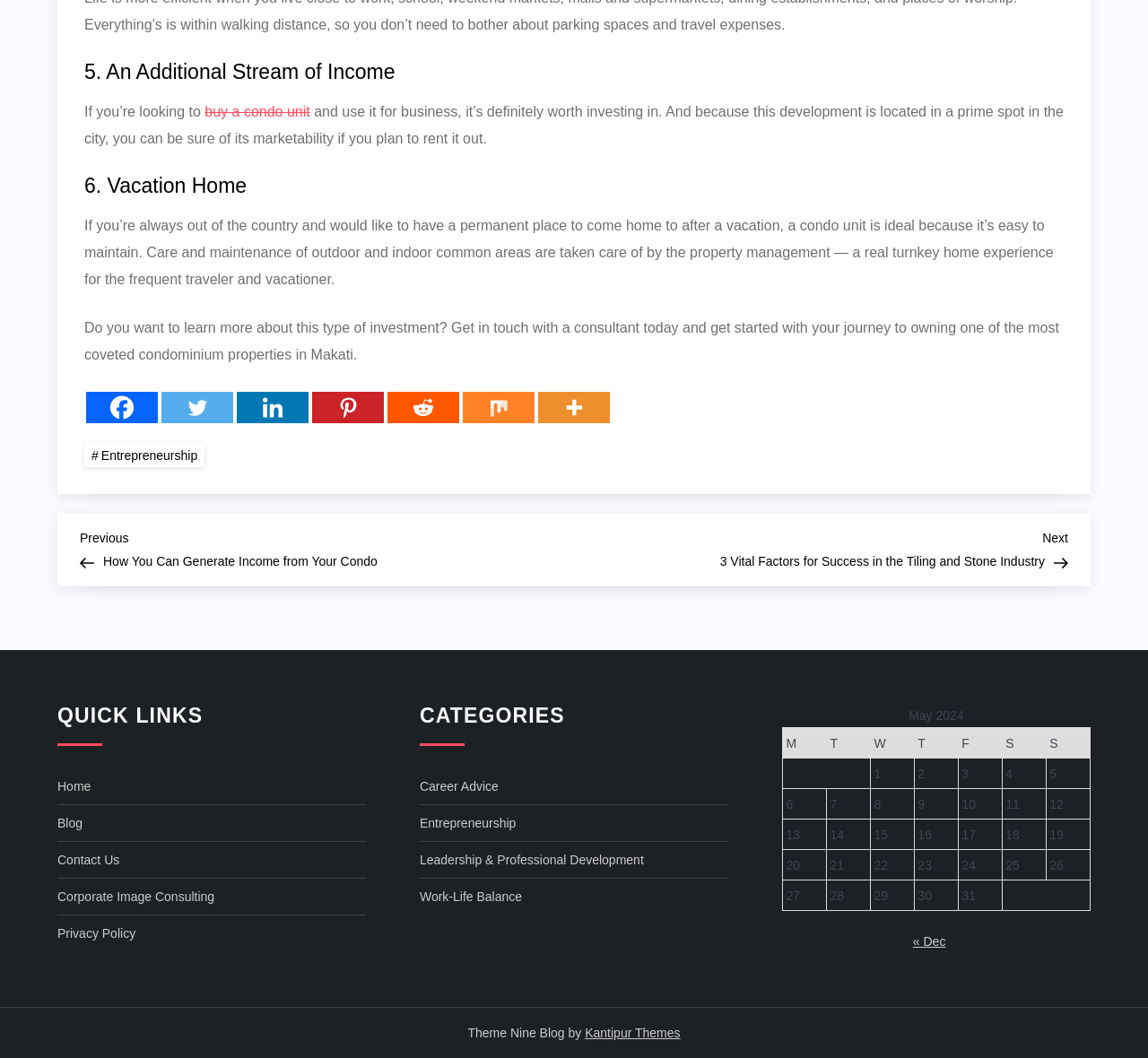Please locate the bounding box coordinates of the region I need to click to follow this instruction: "Click on 'Home'".

[0.05, 0.732, 0.079, 0.754]